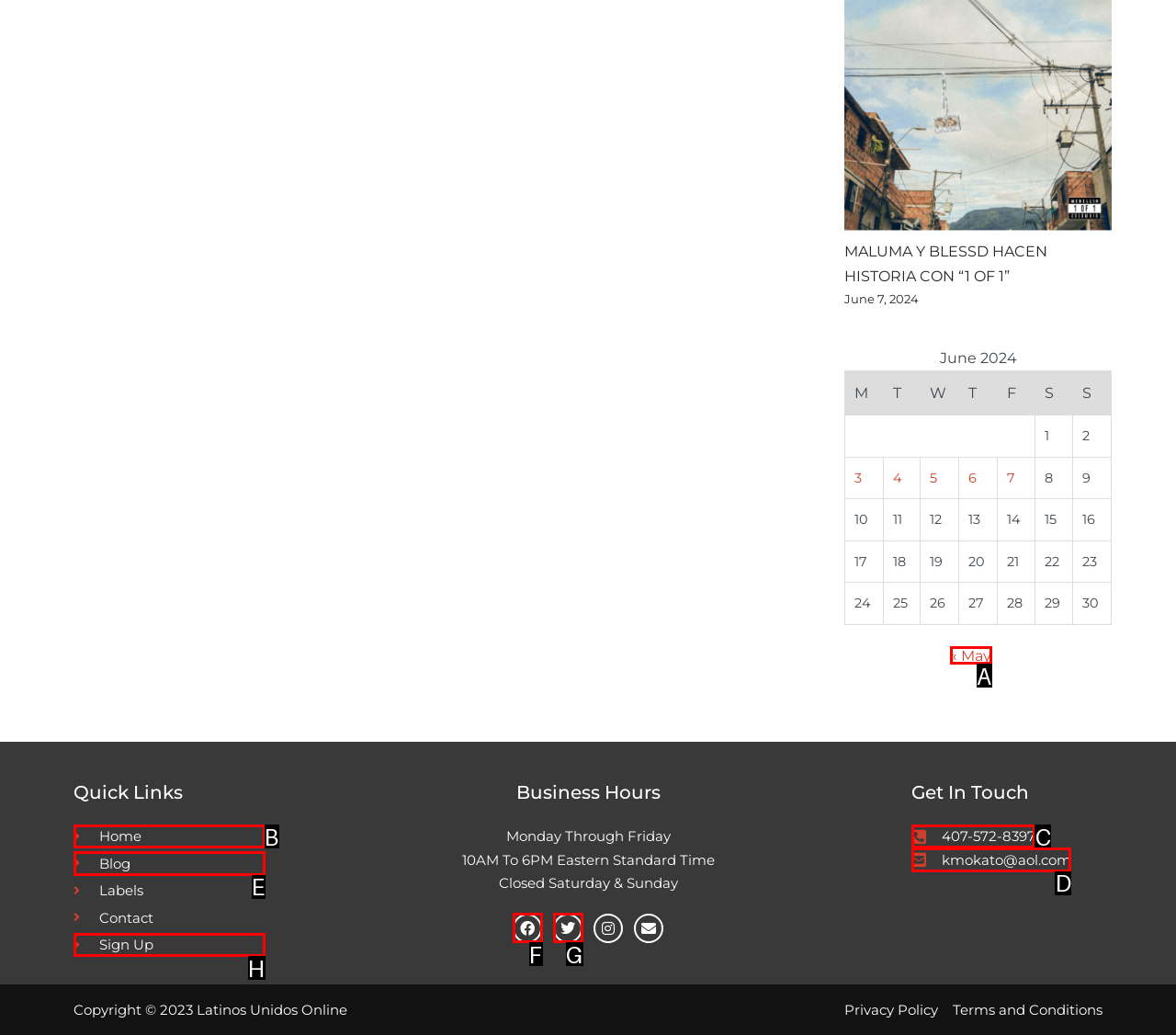Identify the letter of the UI element I need to click to carry out the following instruction: Click on the Facebook link

F